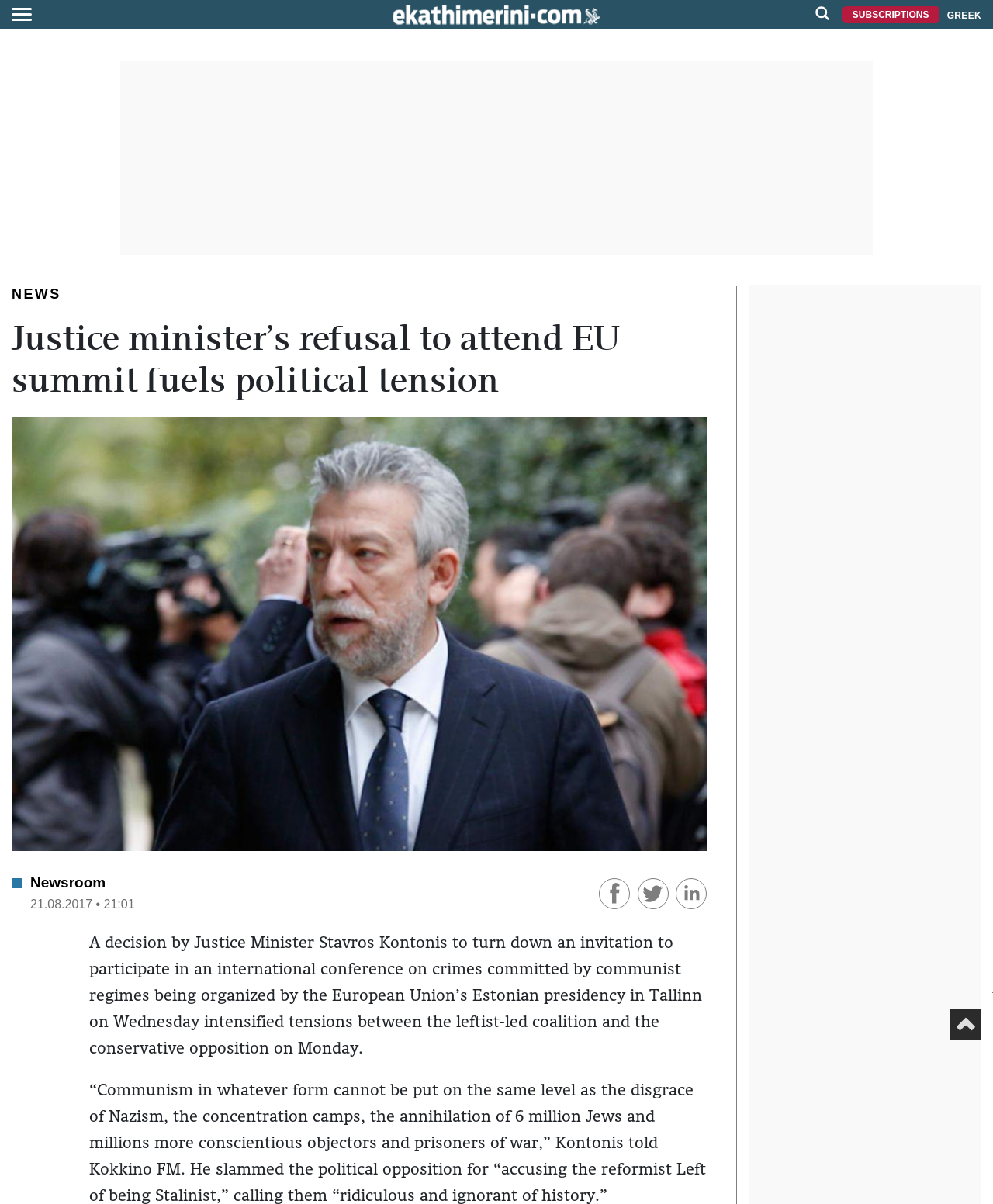What is the date of the news article?
Provide a concise answer using a single word or phrase based on the image.

21.08.2017